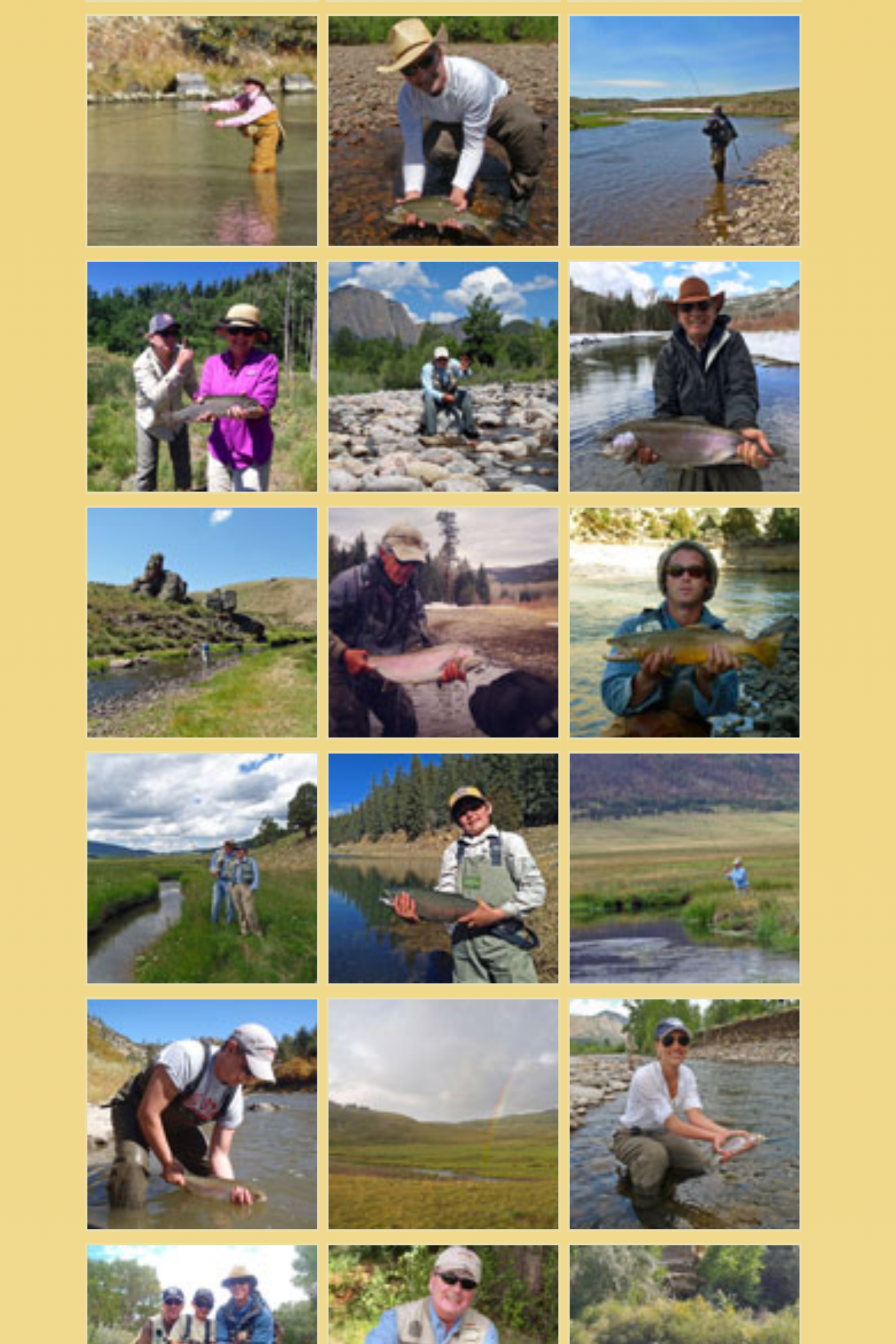Locate the bounding box coordinates of the element I should click to achieve the following instruction: "Follow on Facebook".

None